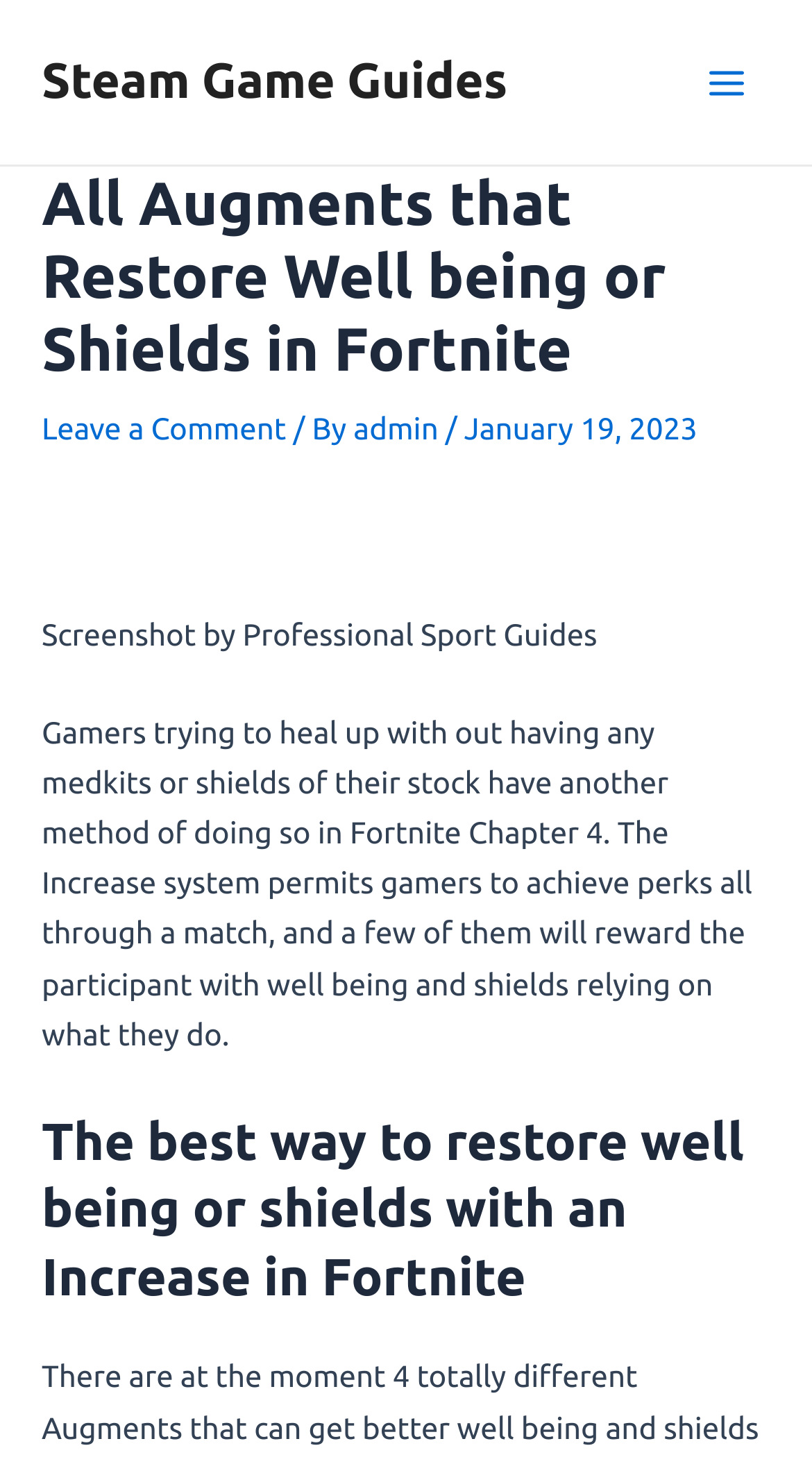When was the article published?
Provide an in-depth and detailed explanation in response to the question.

The webpage mentions the date 'January 19, 2023' which suggests that the article was published on this date.